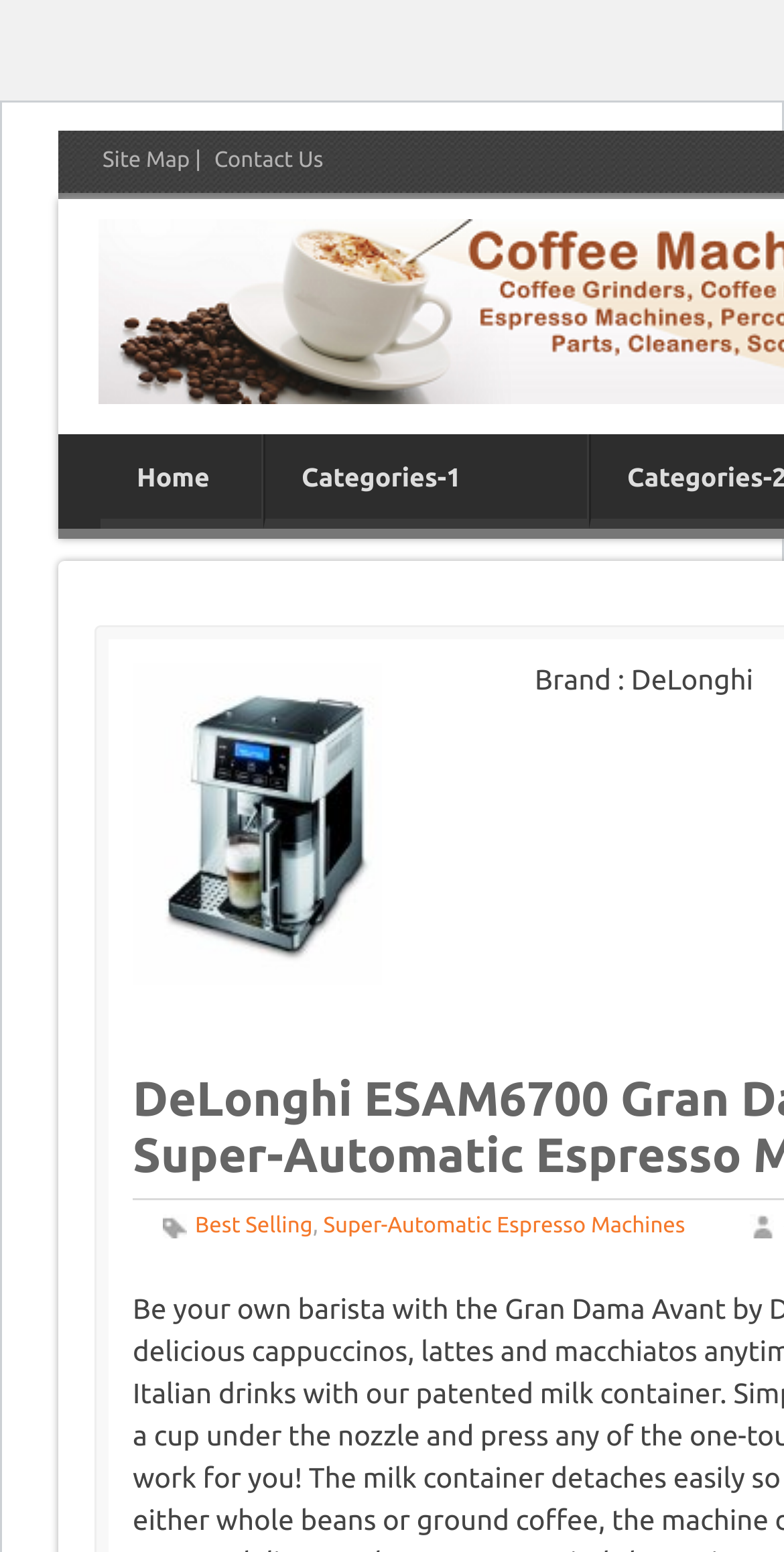Determine the bounding box coordinates of the UI element described by: "Home".

[0.128, 0.28, 0.333, 0.334]